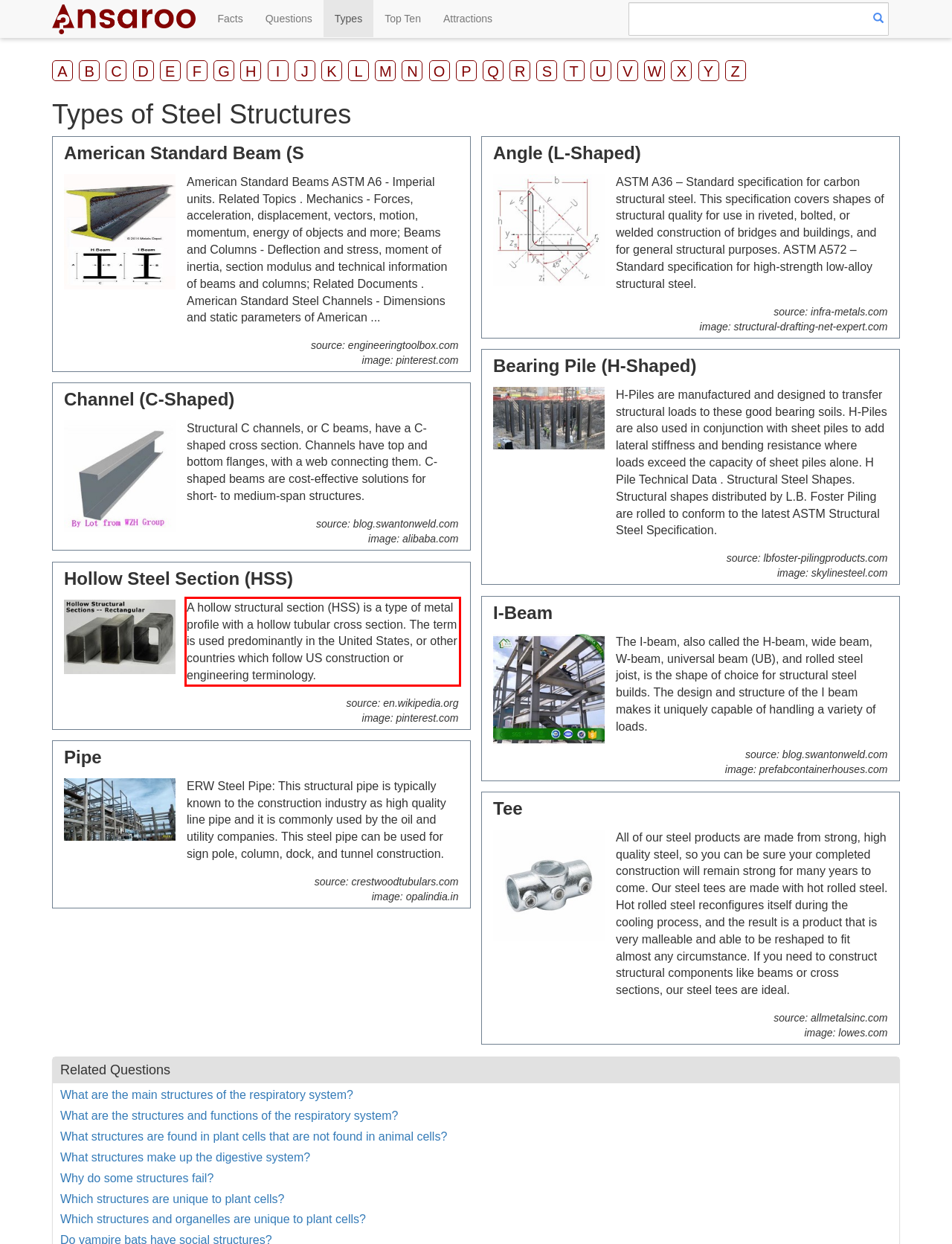Please look at the webpage screenshot and extract the text enclosed by the red bounding box.

A hollow structural section (HSS) is a type of metal profile with a hollow tubular cross section. The term is used predominantly in the United States, or other countries which follow US construction or engineering terminology.